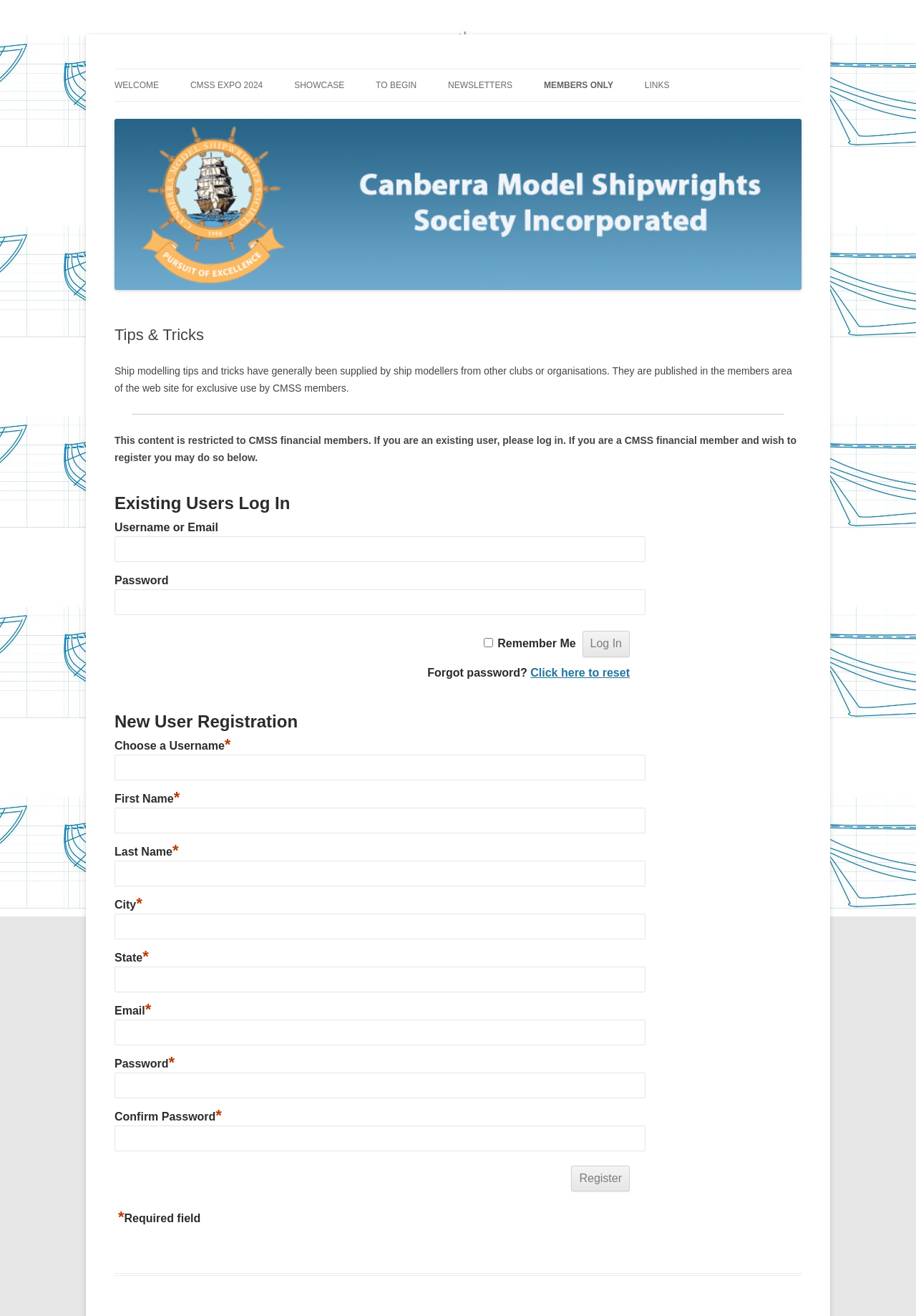Please find the top heading of the webpage and generate its text.

Canberra Model Shipwrights Society